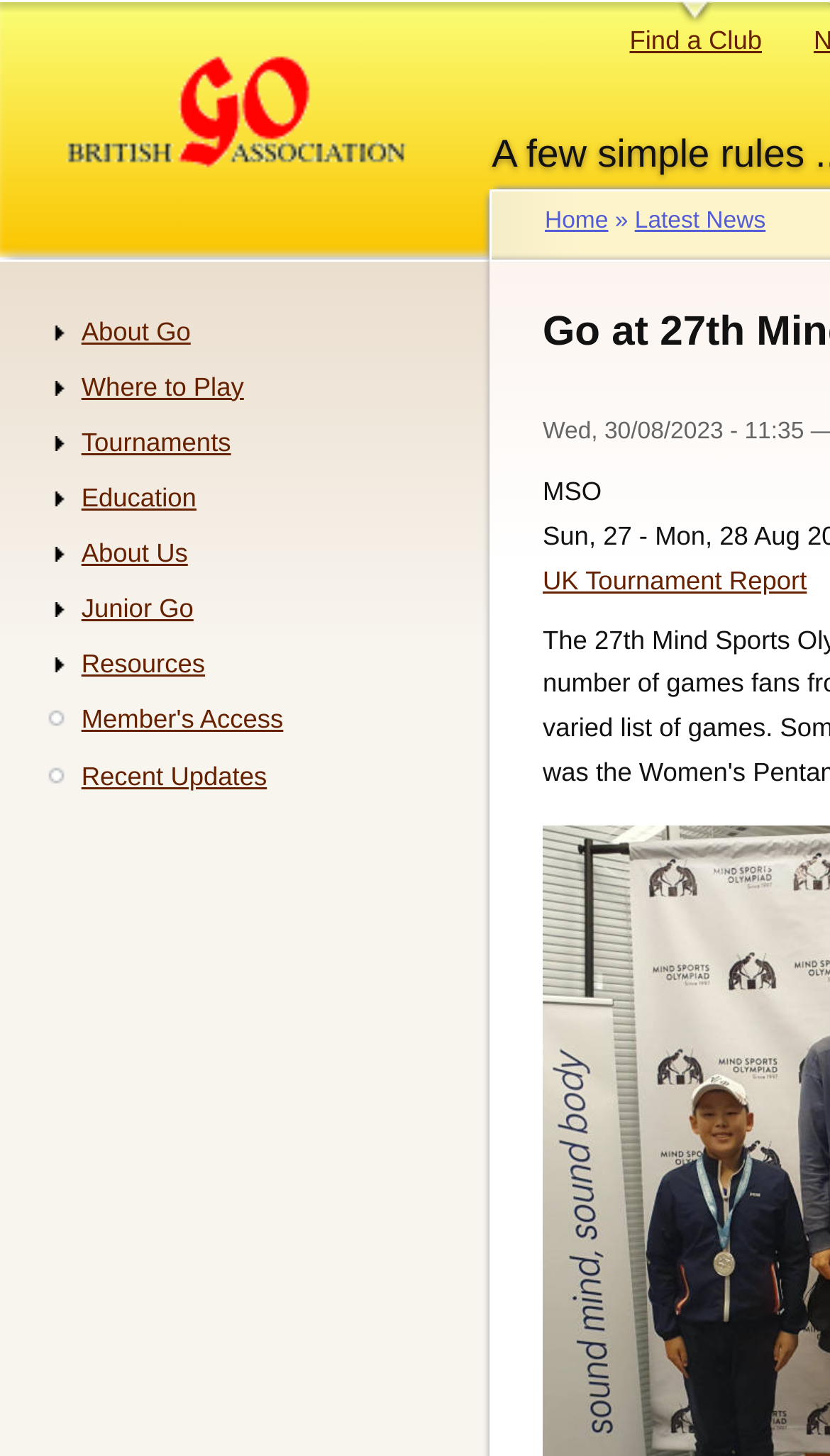Find the bounding box coordinates for the UI element that matches this description: "About Go".

[0.098, 0.217, 0.23, 0.238]